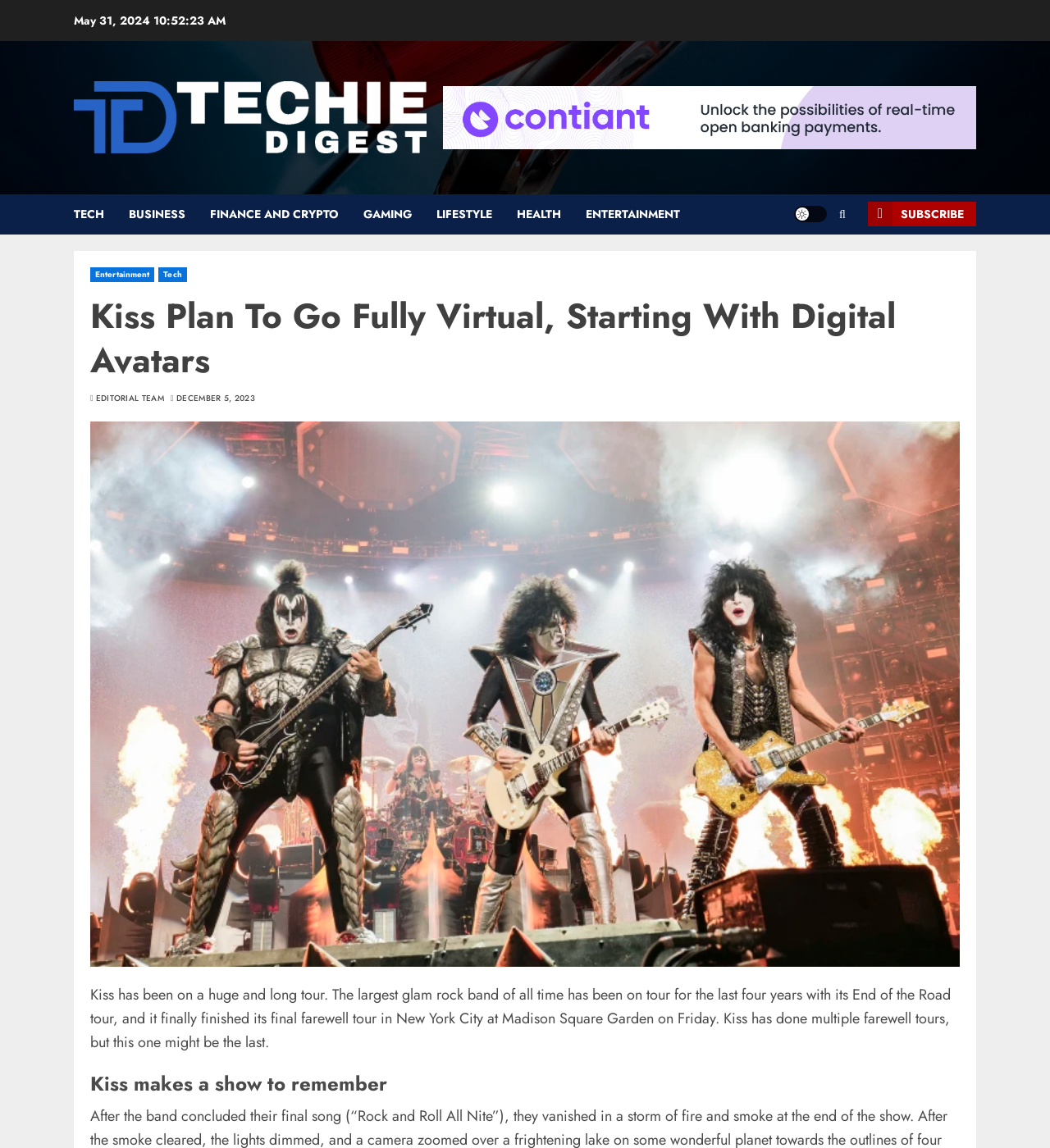Please find the bounding box coordinates of the element's region to be clicked to carry out this instruction: "Read the ENTERTAINMENT section".

[0.558, 0.169, 0.648, 0.204]